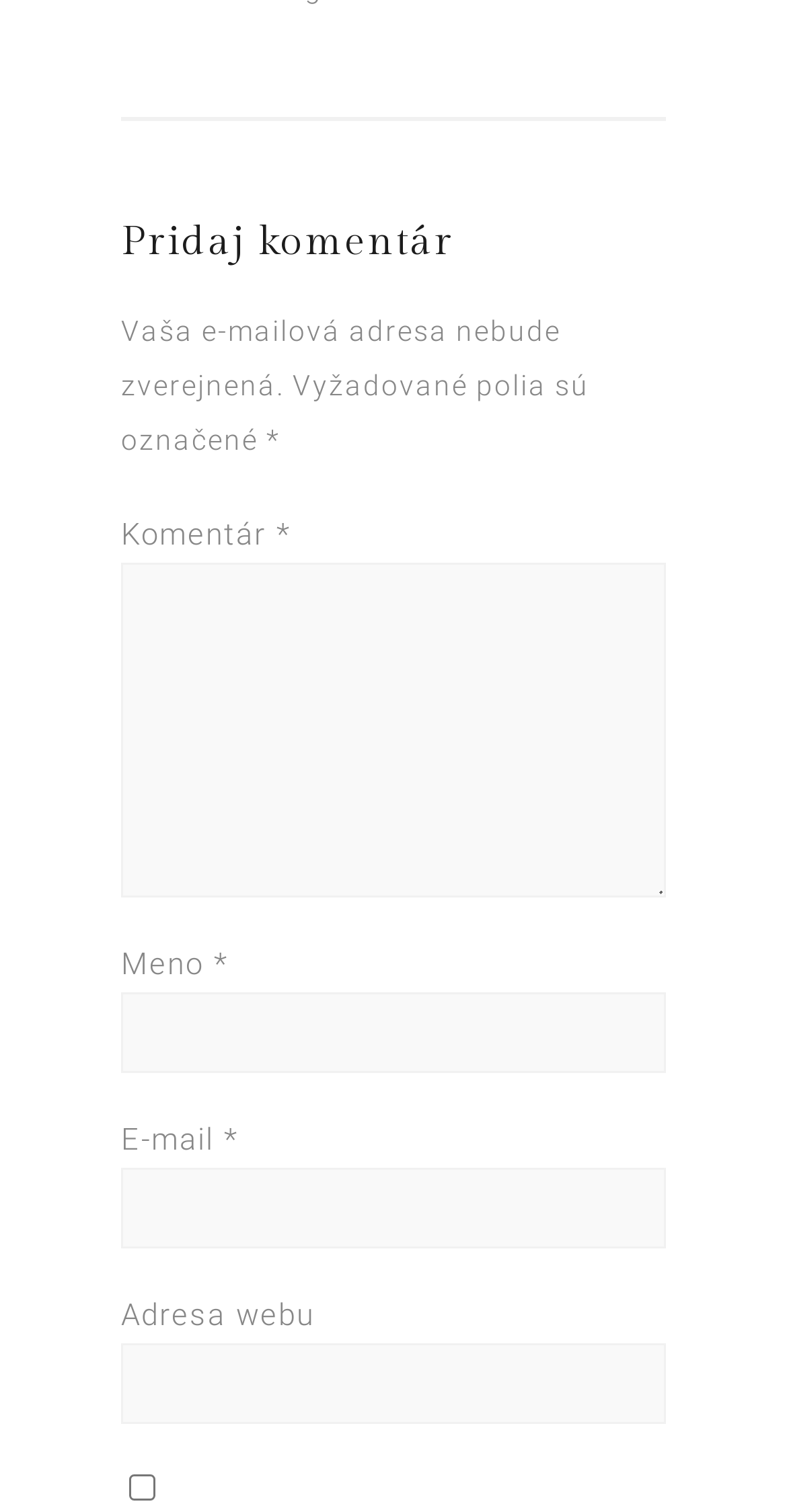Show the bounding box coordinates for the HTML element as described: "alt="mughlai restaurants in lahore"".

None